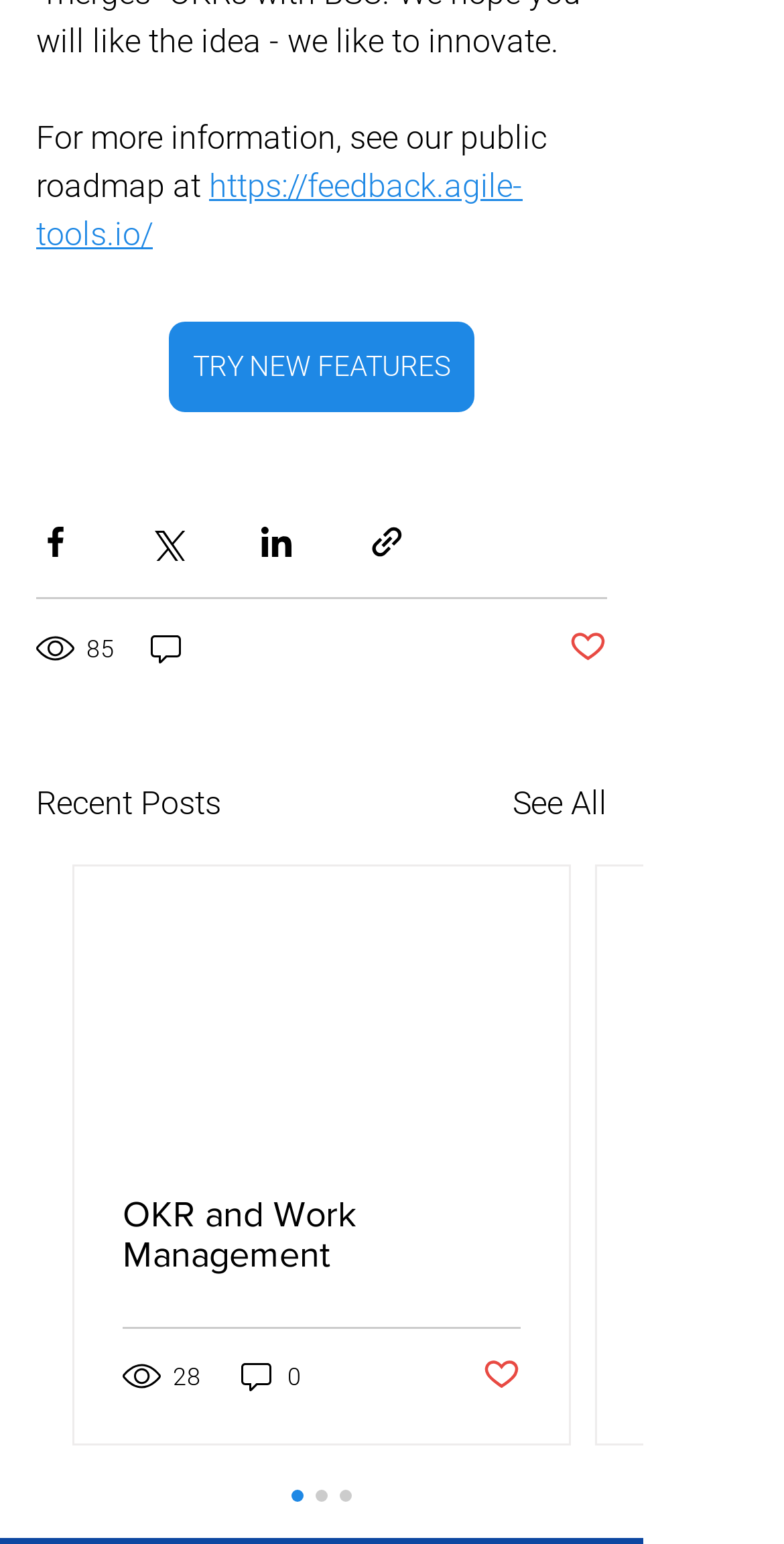Identify the bounding box of the HTML element described here: "Post not marked as liked". Provide the coordinates as four float numbers between 0 and 1: [left, top, right, bottom].

[0.726, 0.407, 0.774, 0.434]